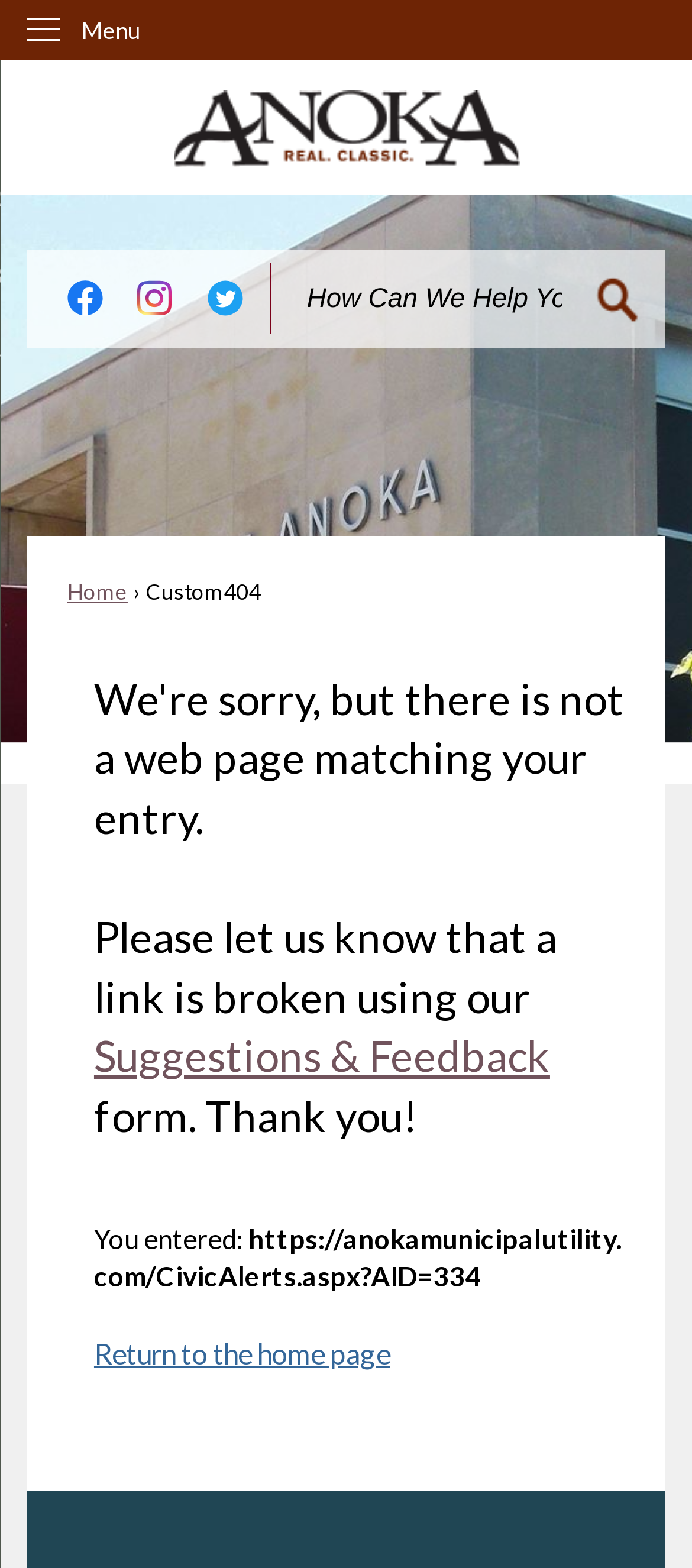Show the bounding box coordinates for the HTML element described as: "Suggestions & Feedback".

[0.136, 0.618, 0.795, 0.651]